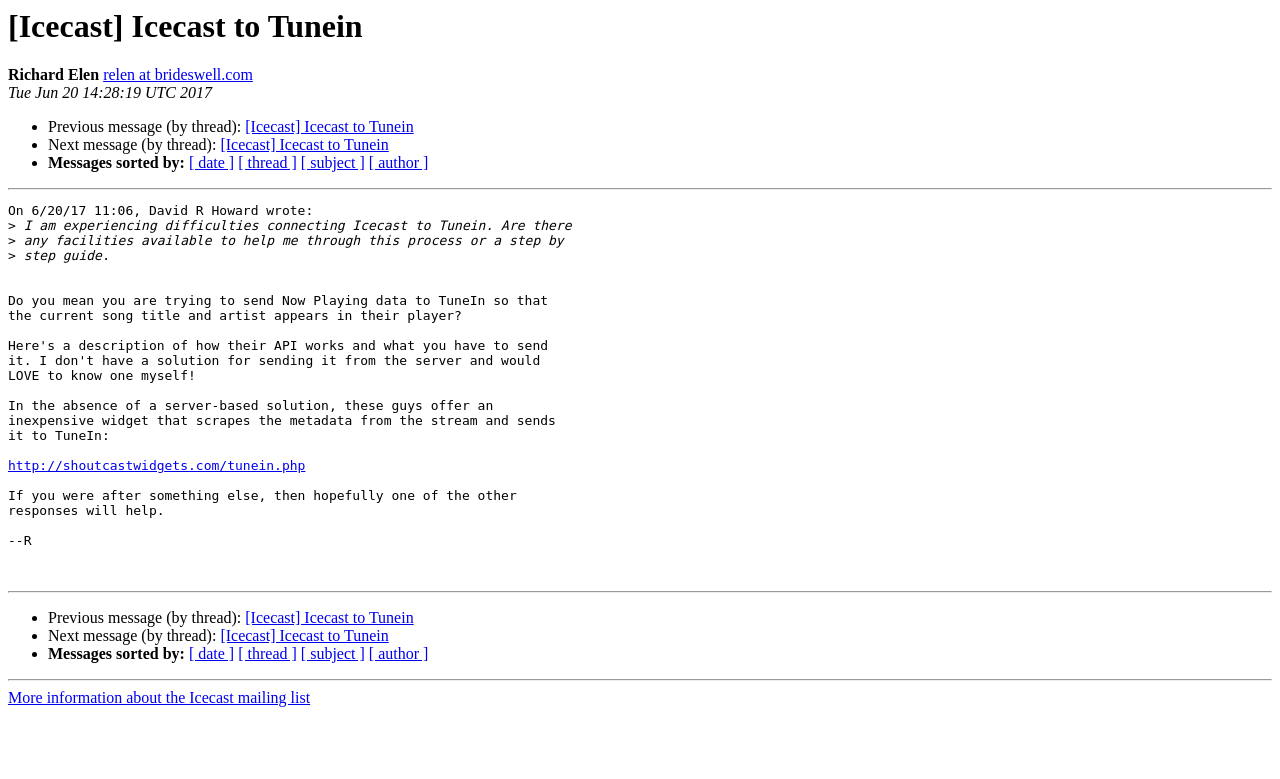Please provide a comprehensive response to the question below by analyzing the image: 
What is the name of the person responding to the message?

I found the answer by looking at the text 'Richard Elen' at the top of the webpage, which indicates that Richard Elen is the person responding to the message.